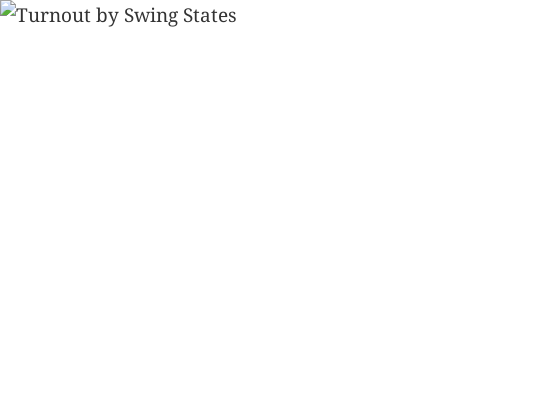What is the significance of enthusiasm among voters in swing states?
Kindly offer a comprehensive and detailed response to the question.

The caption suggests that enthusiasm among voters in swing states like Ohio and Florida is significant because it can influence the number of GOP votes, as seen in the dropoff in GOP votes from the Bush administration to the Romney and McCain campaigns.